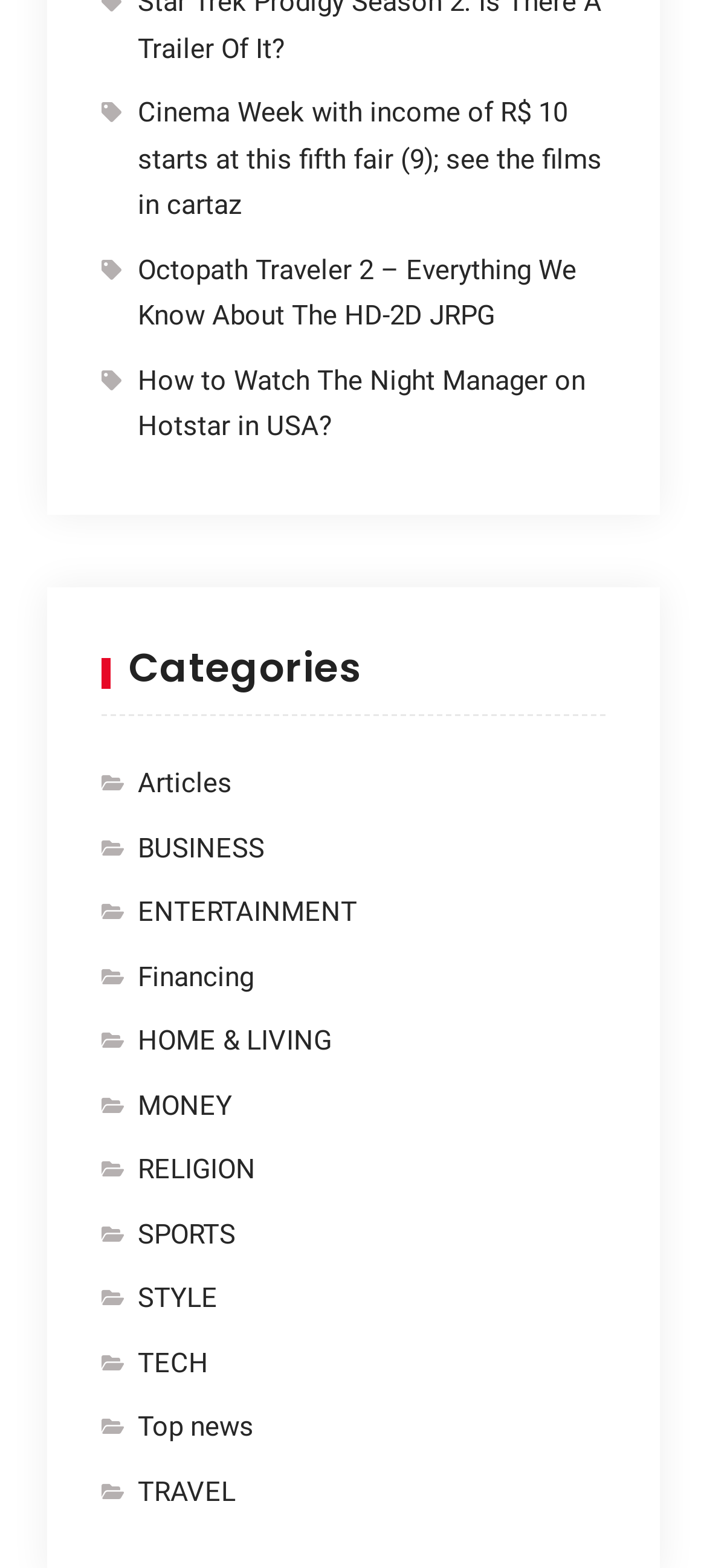Identify the bounding box coordinates for the element you need to click to achieve the following task: "Discover TRAVEL". The coordinates must be four float values ranging from 0 to 1, formatted as [left, top, right, bottom].

[0.194, 0.937, 0.724, 0.967]